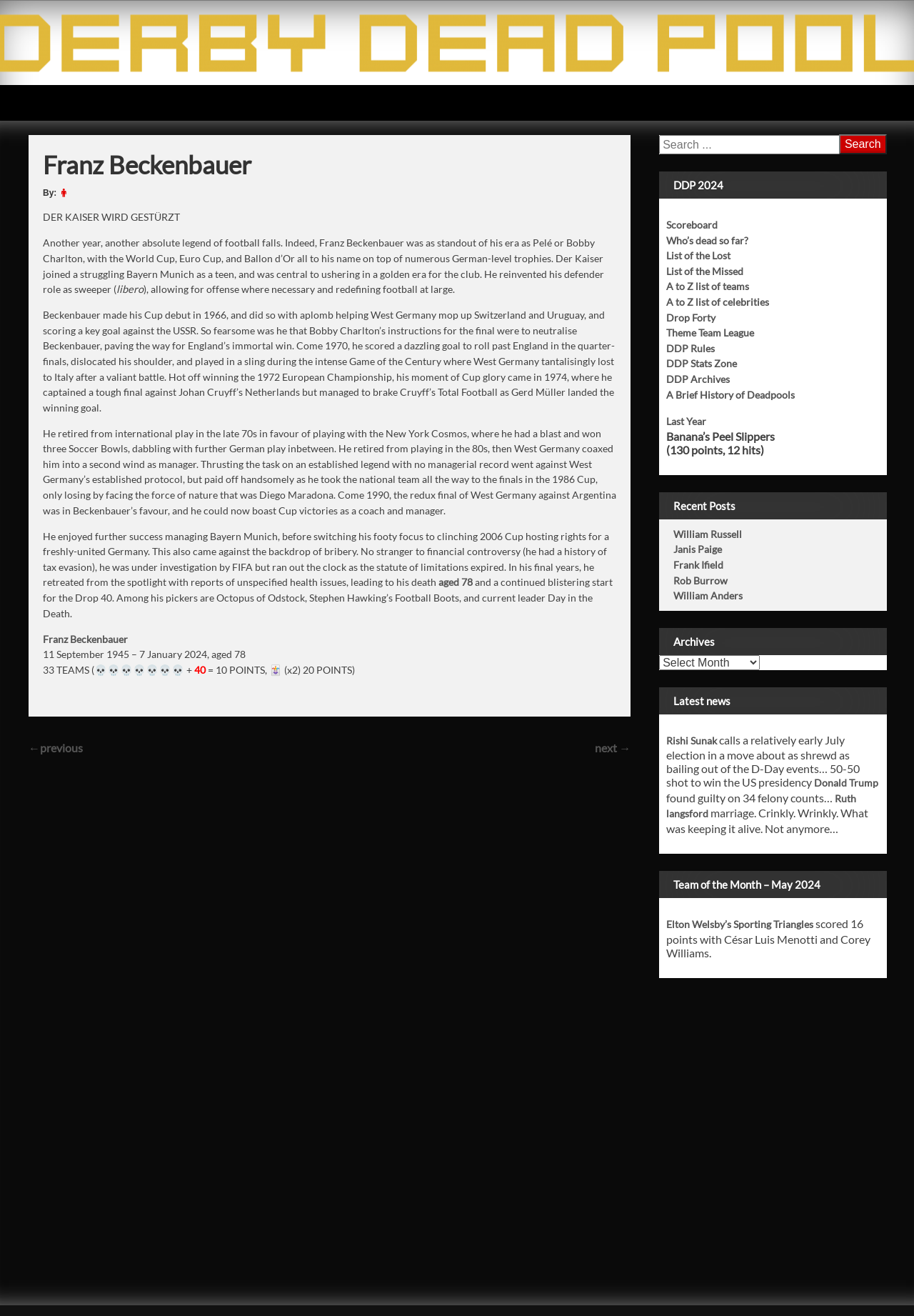Give a concise answer using one word or a phrase to the following question:
What is the name of the team that scored 16 points with César Luis Menotti and Corey Williams?

Elton Welsby's Sporting Triangles